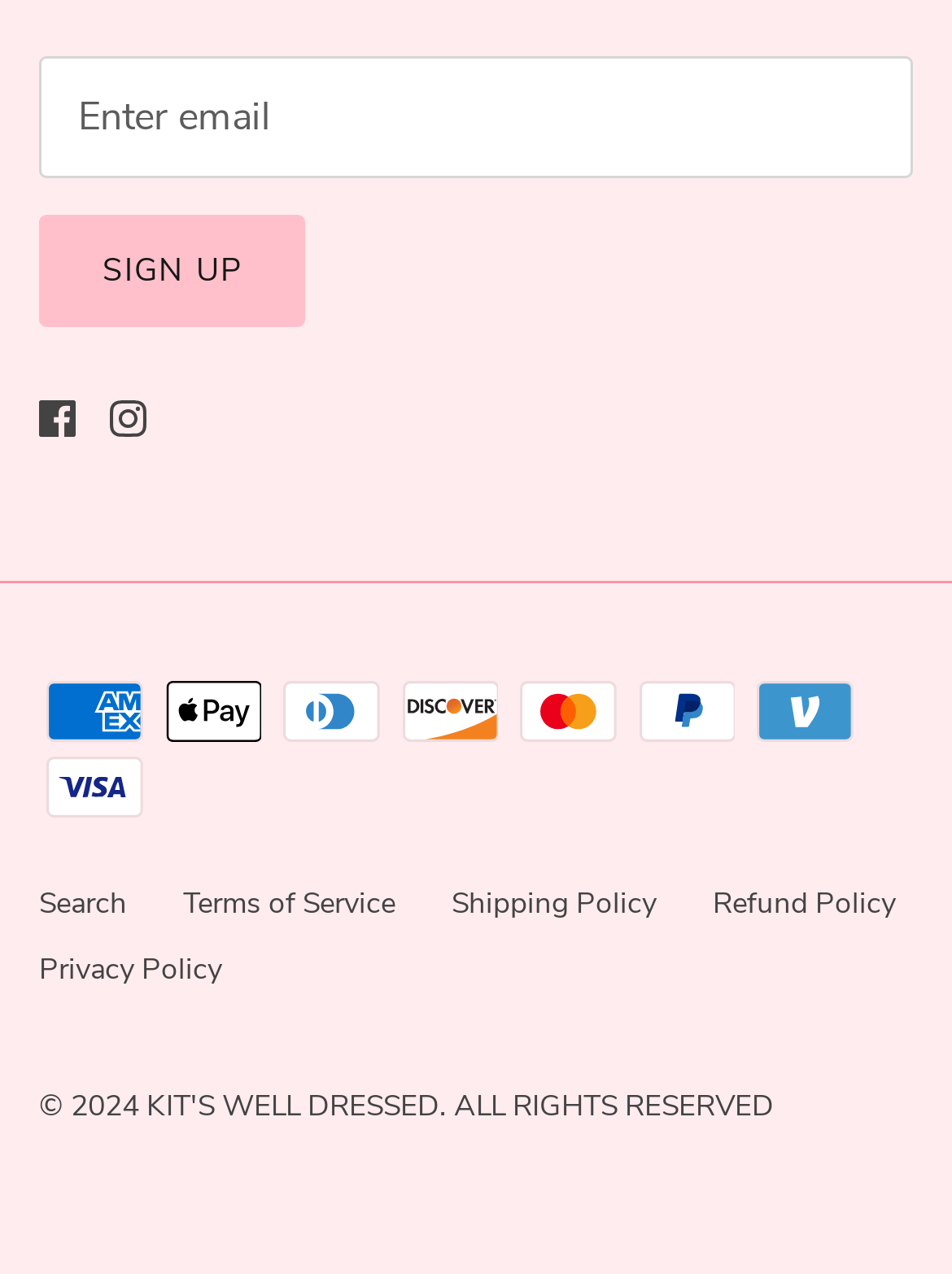How many links are in the secondary navigation?
Use the information from the screenshot to give a comprehensive response to the question.

The webpage has a list element labeled 'Secondary navigation' which contains five links, namely 'Search', 'Terms of Service', 'Shipping Policy', 'Refund Policy', and 'Privacy Policy'.